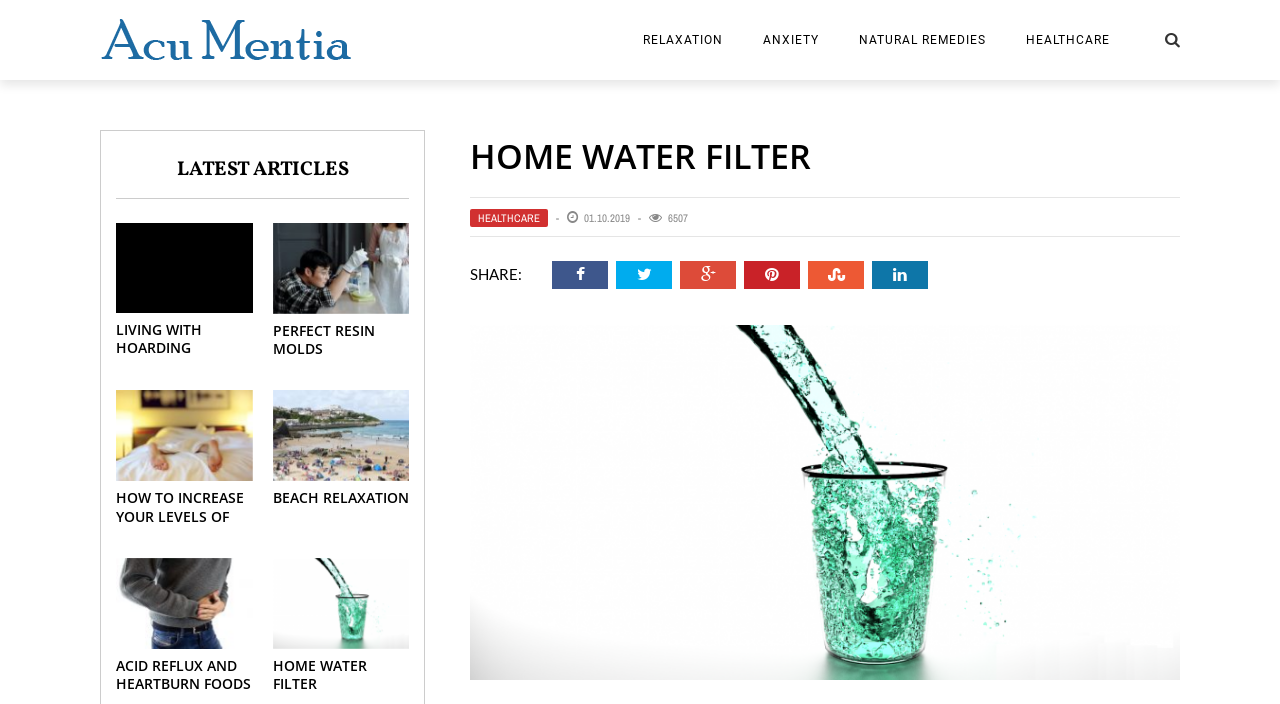Specify the bounding box coordinates of the element's region that should be clicked to achieve the following instruction: "View the Home Water Filter article". The bounding box coordinates consist of four float numbers between 0 and 1, in the format [left, top, right, bottom].

[0.213, 0.792, 0.32, 0.922]